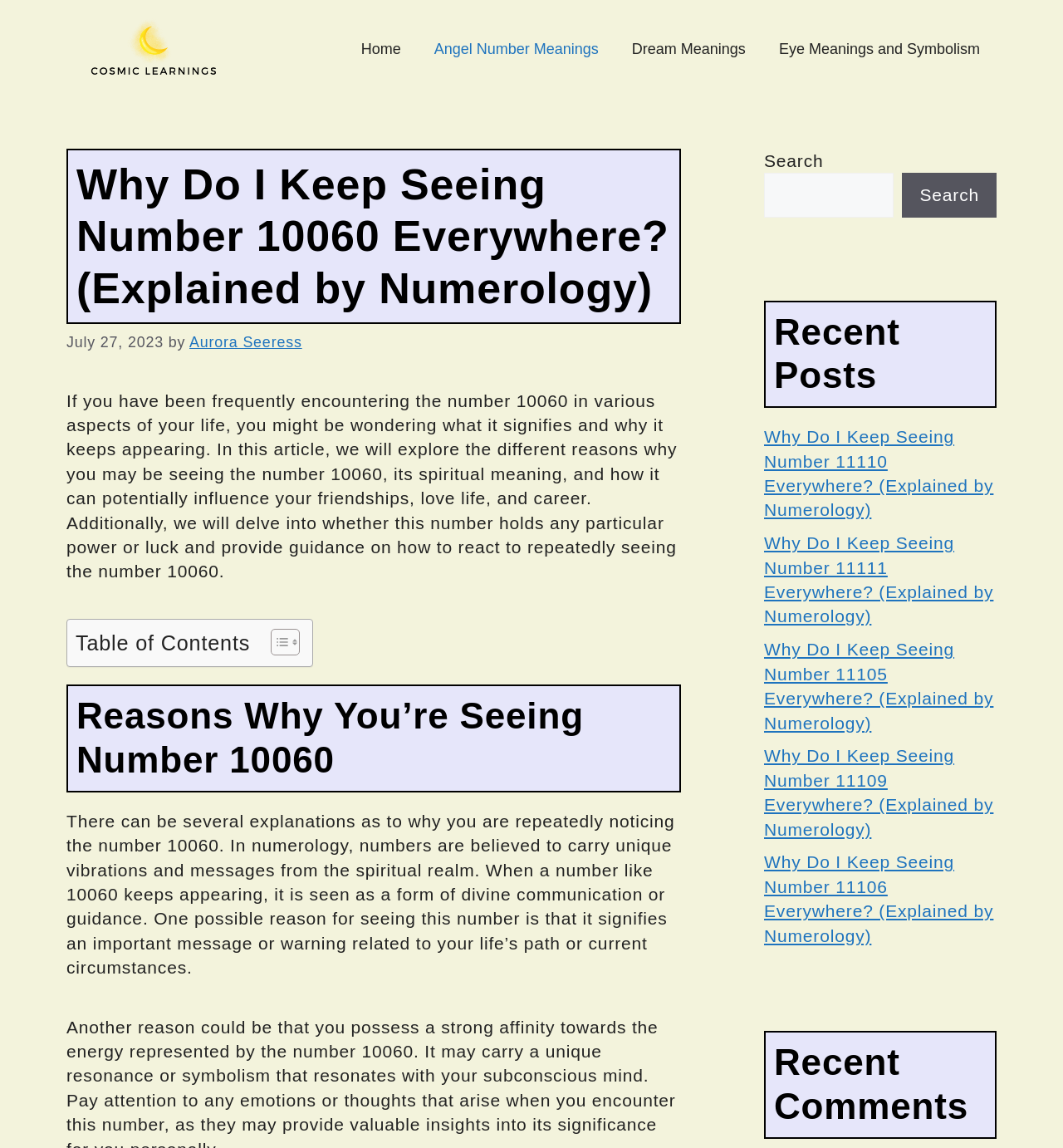Find the bounding box coordinates of the clickable region needed to perform the following instruction: "Search by Region". The coordinates should be provided as four float numbers between 0 and 1, i.e., [left, top, right, bottom].

None